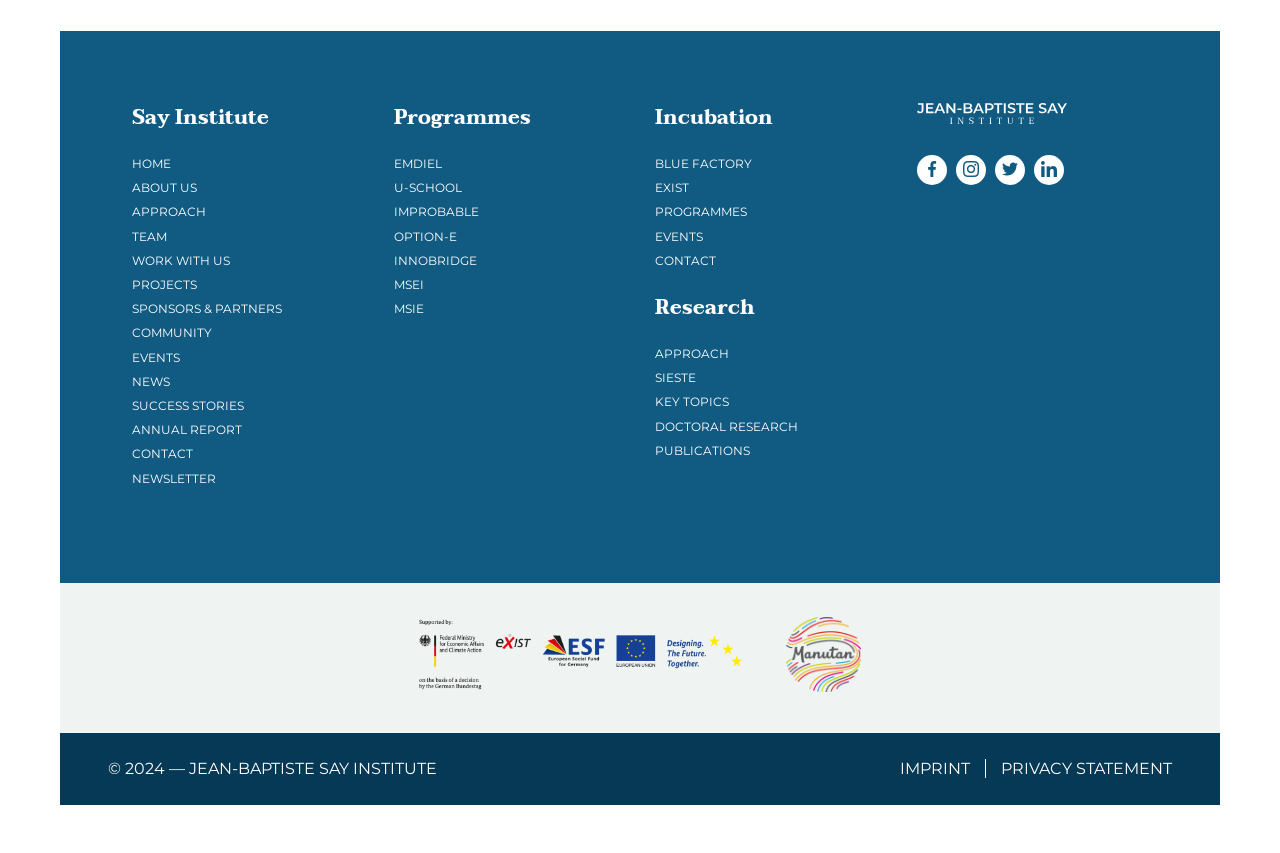Please determine the bounding box coordinates for the element that should be clicked to follow these instructions: "Read PUBLICATIONS".

[0.512, 0.519, 0.586, 0.537]